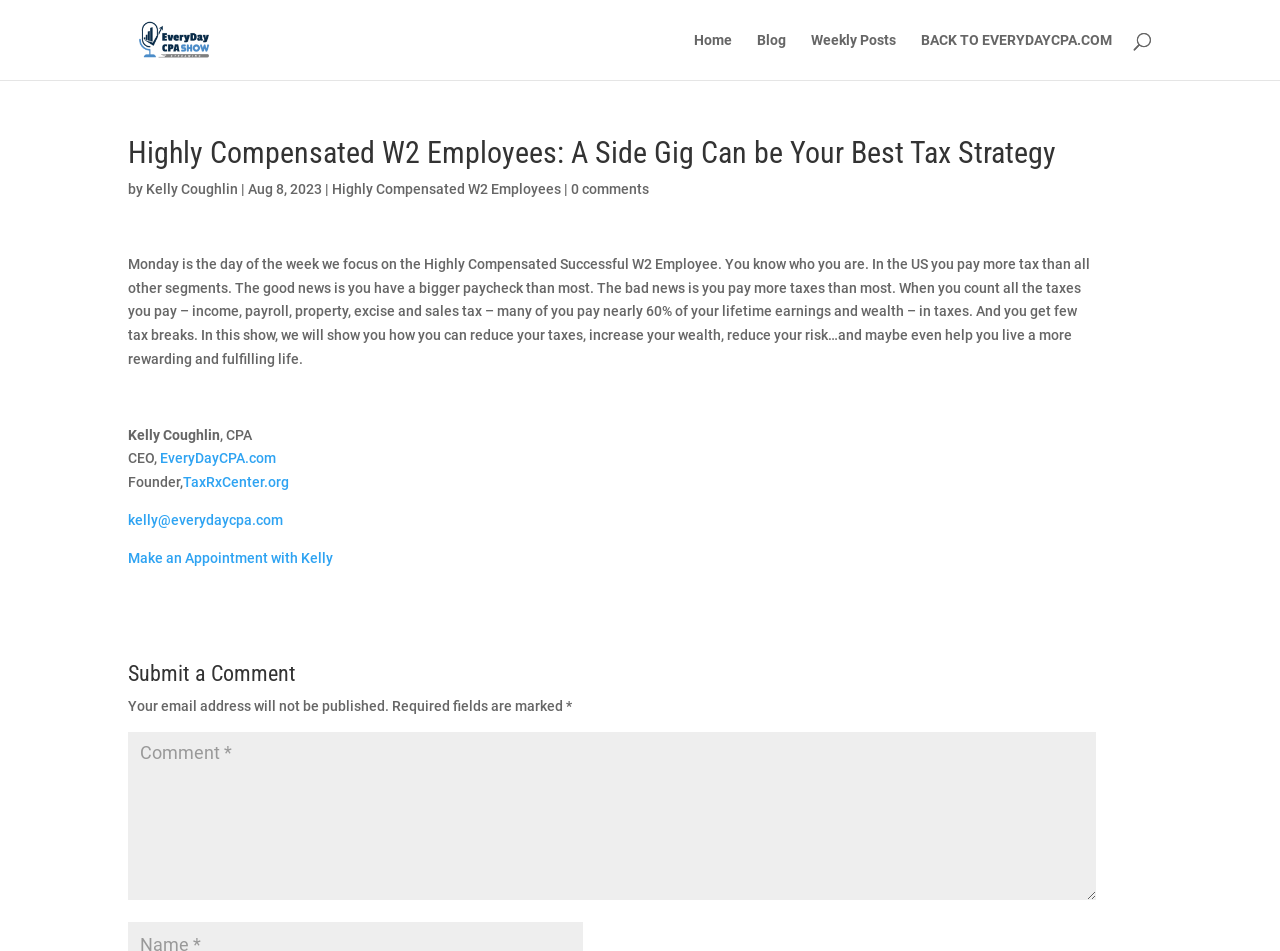Identify the bounding box coordinates of the clickable region necessary to fulfill the following instruction: "Search for something". The bounding box coordinates should be four float numbers between 0 and 1, i.e., [left, top, right, bottom].

[0.1, 0.0, 0.9, 0.001]